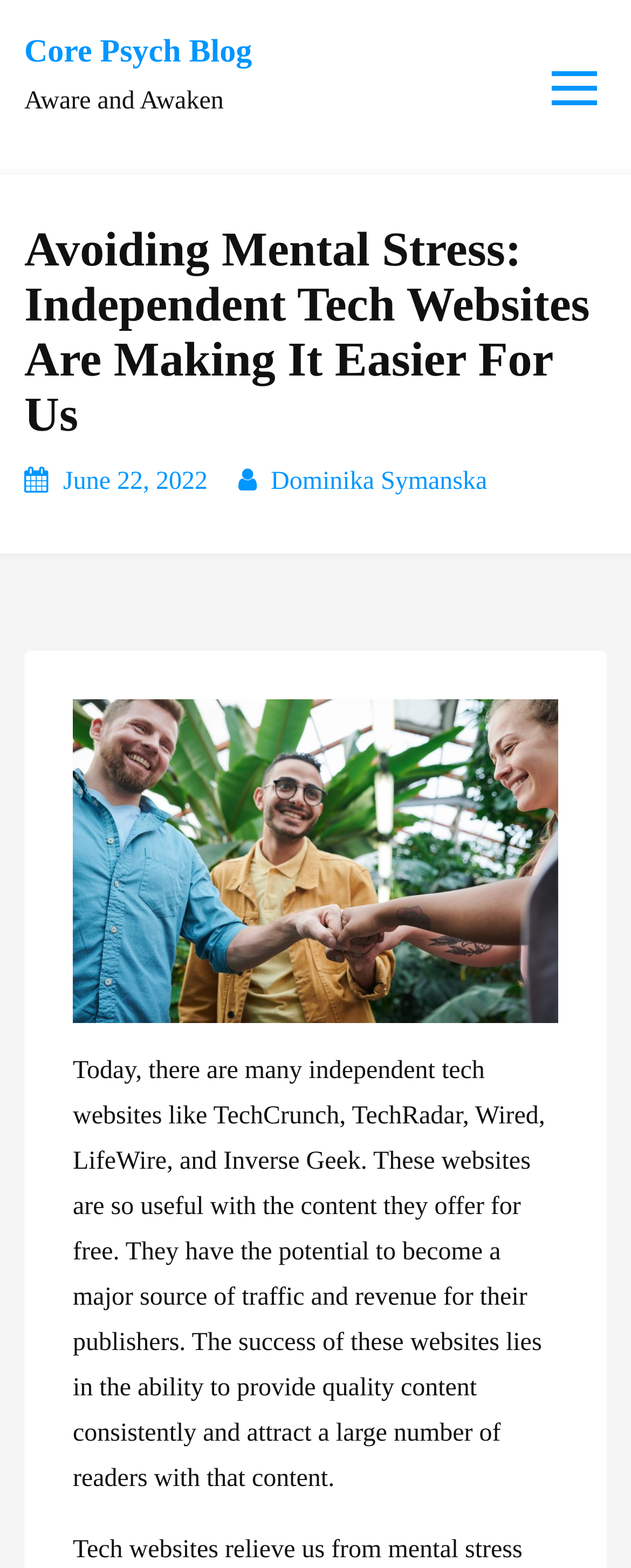What is the date of the article?
Provide a detailed and extensive answer to the question.

The date of the article can be found below the main heading, where it says 'June 22, 2022' in a link format, which is likely to be the publication date of the article.